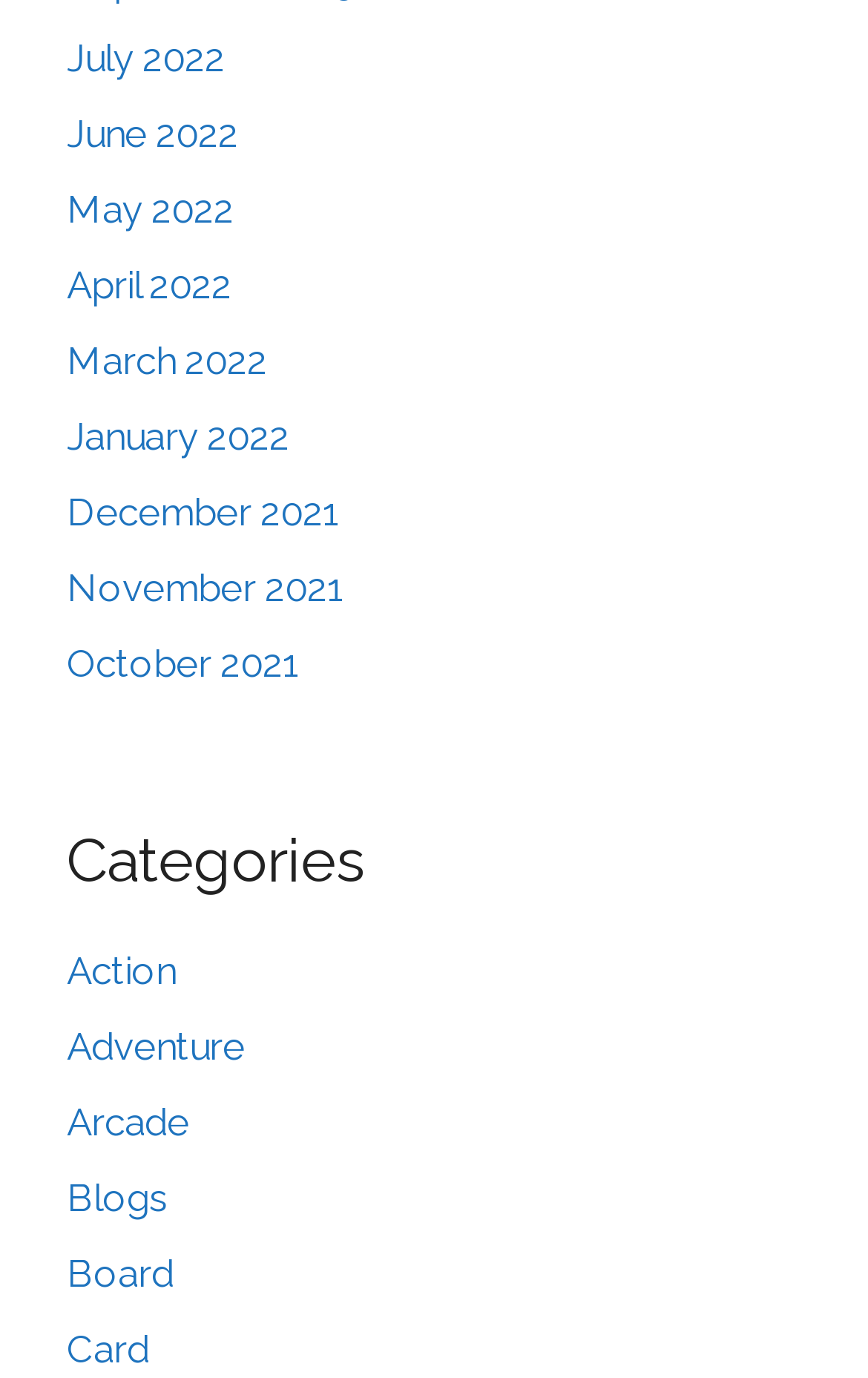Provide a brief response in the form of a single word or phrase:
What are the categories listed on the webpage?

Action, Adventure, Arcade, etc.